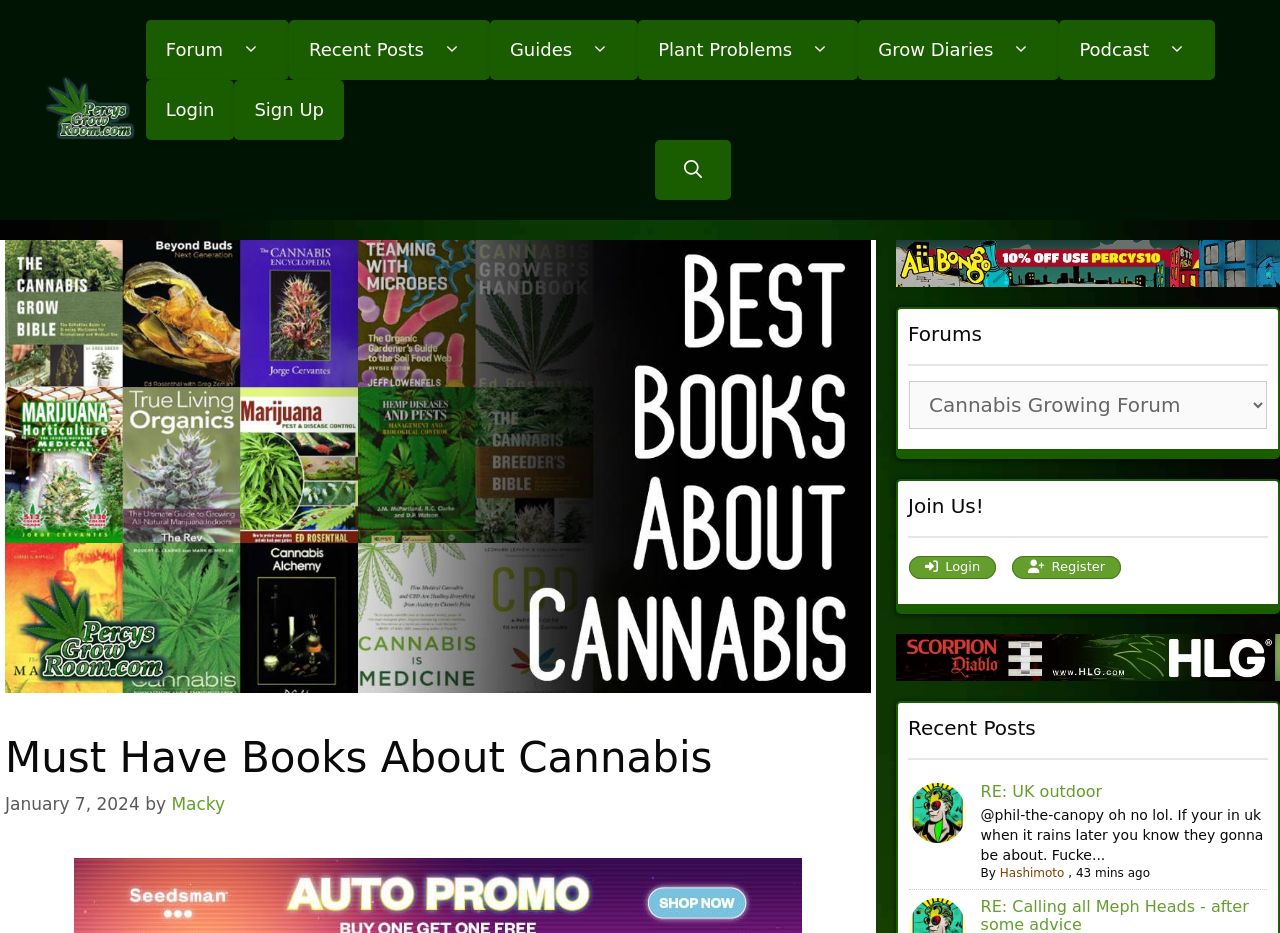Locate the bounding box coordinates of the segment that needs to be clicked to meet this instruction: "Click the 'Login' link".

[0.114, 0.086, 0.183, 0.15]